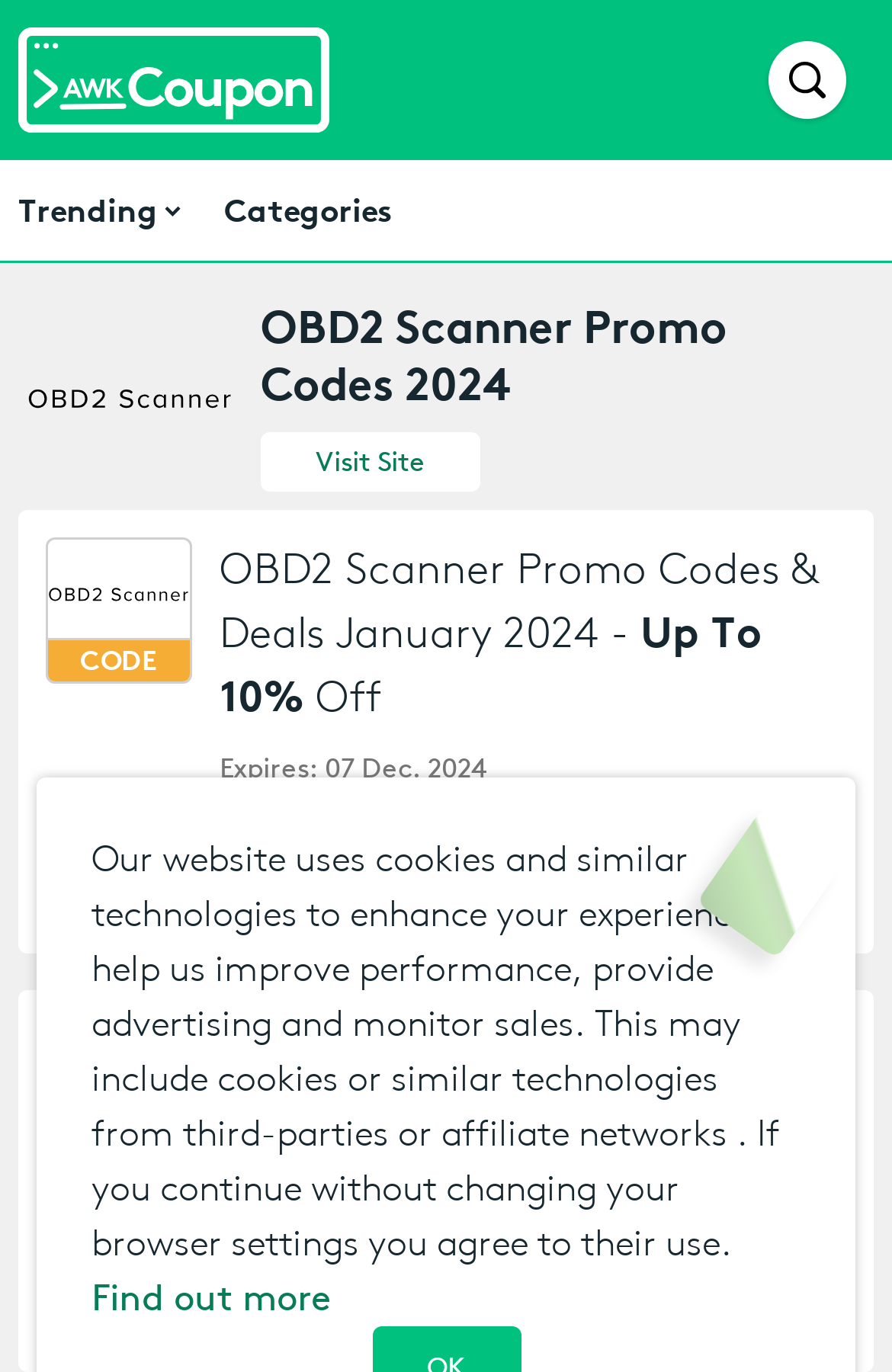Refer to the element description Get Code No Code Needed and identify the corresponding bounding box in the screenshot. Format the coordinates as (top-left x, top-left y, bottom-right x, bottom-right y) with values in the range of 0 to 1.

[0.051, 0.596, 0.949, 0.676]